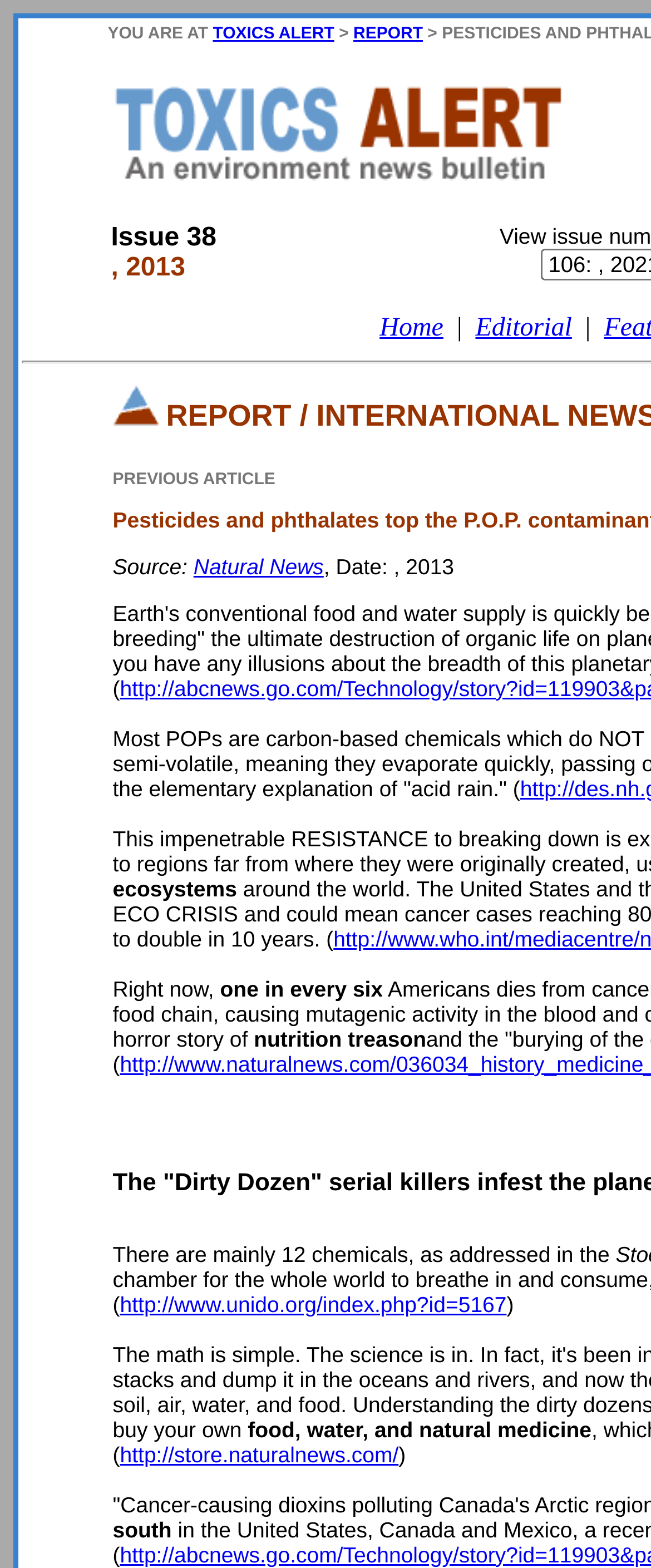Answer the following query with a single word or phrase:
What is the name of the online store mentioned in the webpage?

Natural News